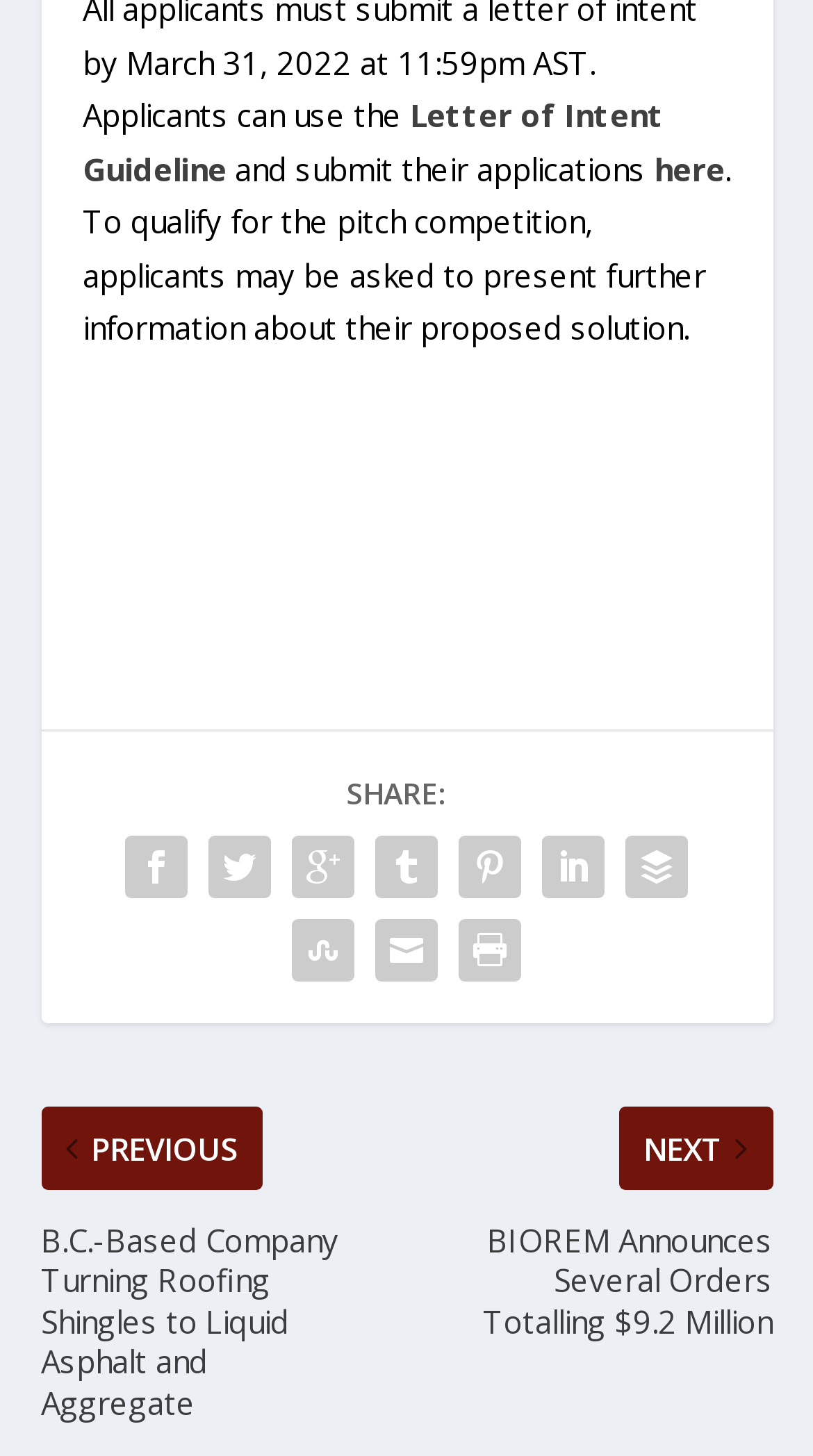Locate the bounding box coordinates of the clickable element to fulfill the following instruction: "Share on LinkedIn". Provide the coordinates as four float numbers between 0 and 1 in the format [left, top, right, bottom].

[0.346, 0.567, 0.449, 0.624]